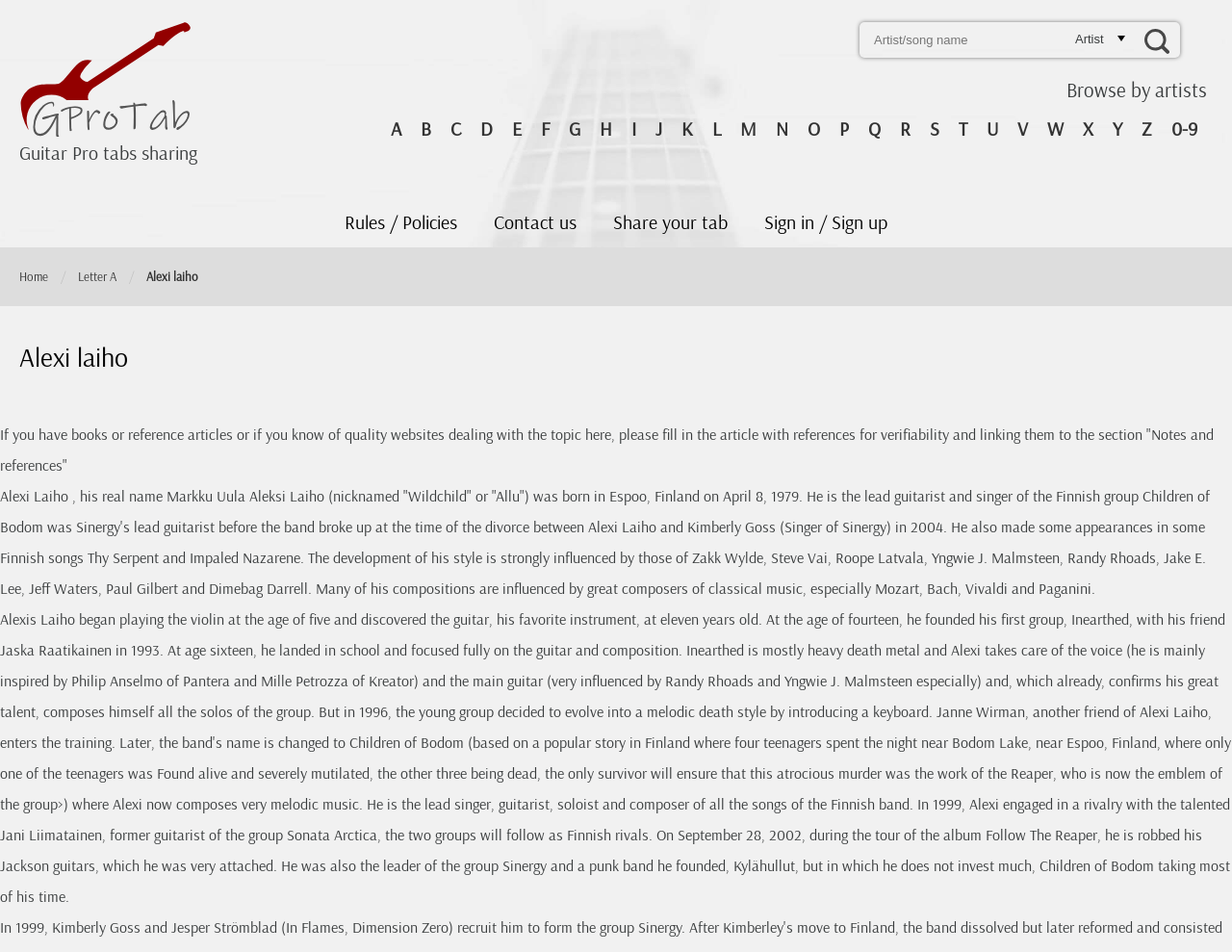Write a detailed summary of the webpage, including text, images, and layout.

This webpage is dedicated to Guitar Pro tab files for compositions played by Alexi Laiho. At the top, there is a heading with the website's name, "GProTab.net", and a link to "Guitar Pro free tab files Guitar Pro tabs sharing" accompanied by an image. Below this, there is a search bar with a combobox, a textbox to input the artist or song name, and a button to submit the search query.

On the left side, there is a list of alphabetical links from "A" to "Z" and "0-9", allowing users to browse by artists. Below this list, there are links to "Rules / Policies", "Contact us", "Share your tab", and "Sign in / Sign up".

On the right side, there is a section dedicated to Alexi Laiho, with a heading and a static text describing his biography, including his birthdate, bands he was part of, and influences on his music style. Below this, there is another static text providing more information about his life and music.

At the bottom of the page, there are links to "Home" and "Letter A", which may be part of a navigation menu. Overall, the webpage appears to be a repository of Guitar Pro tab files for songs by Alexi Laiho, with features to search, browse, and learn about the artist.